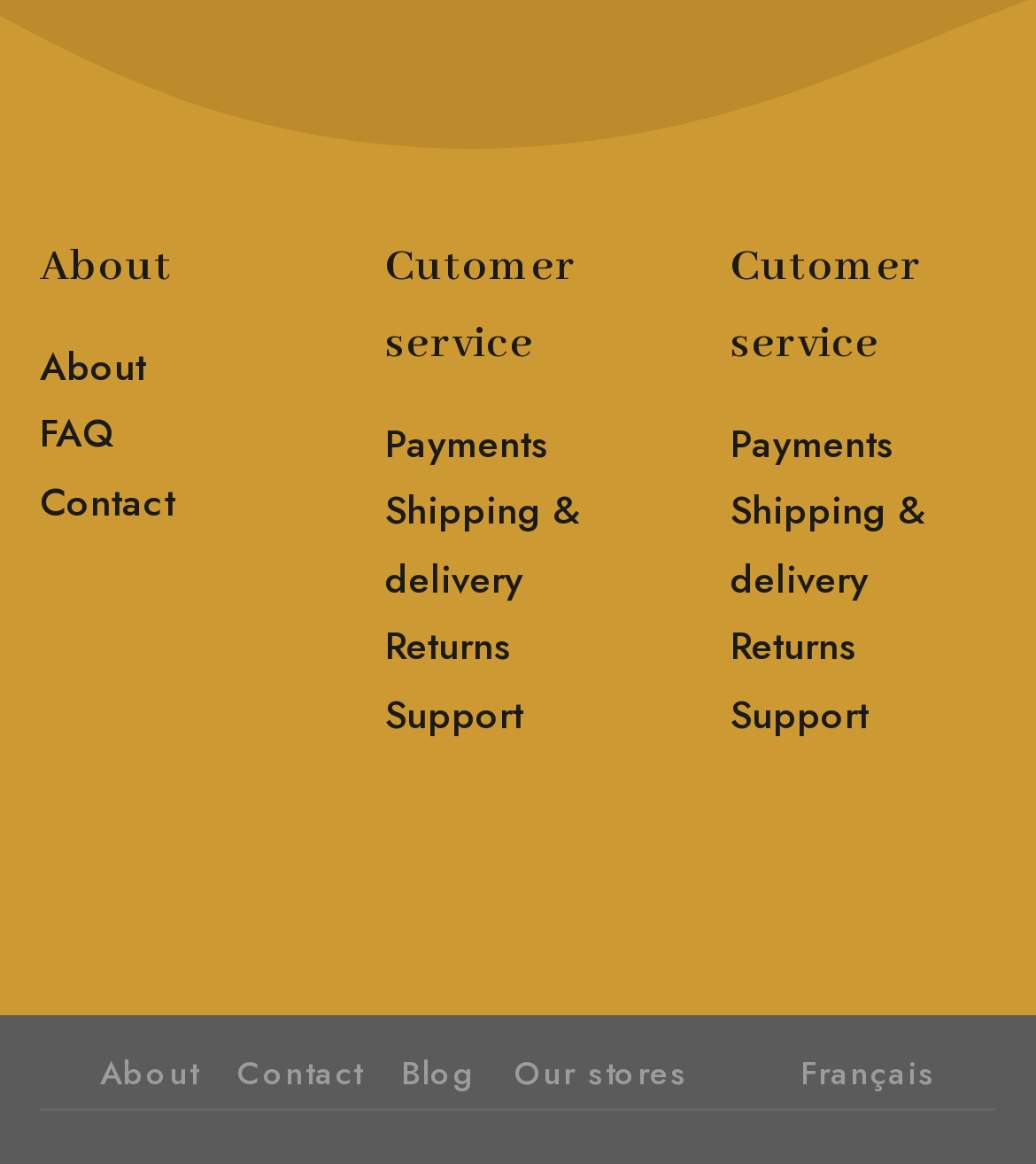Please indicate the bounding box coordinates for the clickable area to complete the following task: "Click on About". The coordinates should be specified as four float numbers between 0 and 1, i.e., [left, top, right, bottom].

[0.038, 0.292, 0.141, 0.337]